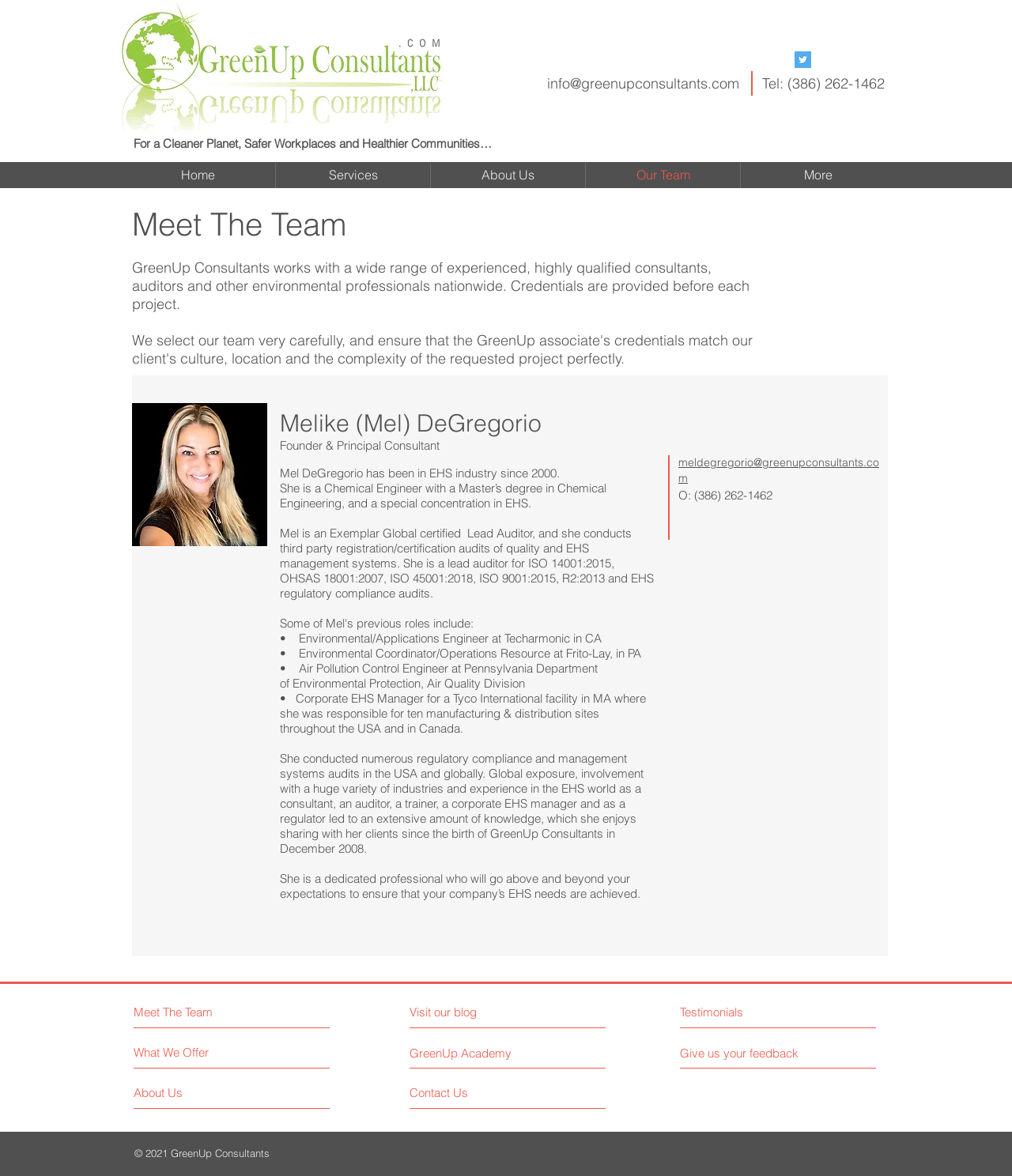Predict the bounding box coordinates of the UI element that matches this description: "Visit our blog". The coordinates should be in the format [left, top, right, bottom] with each value between 0 and 1.

[0.405, 0.854, 0.541, 0.868]